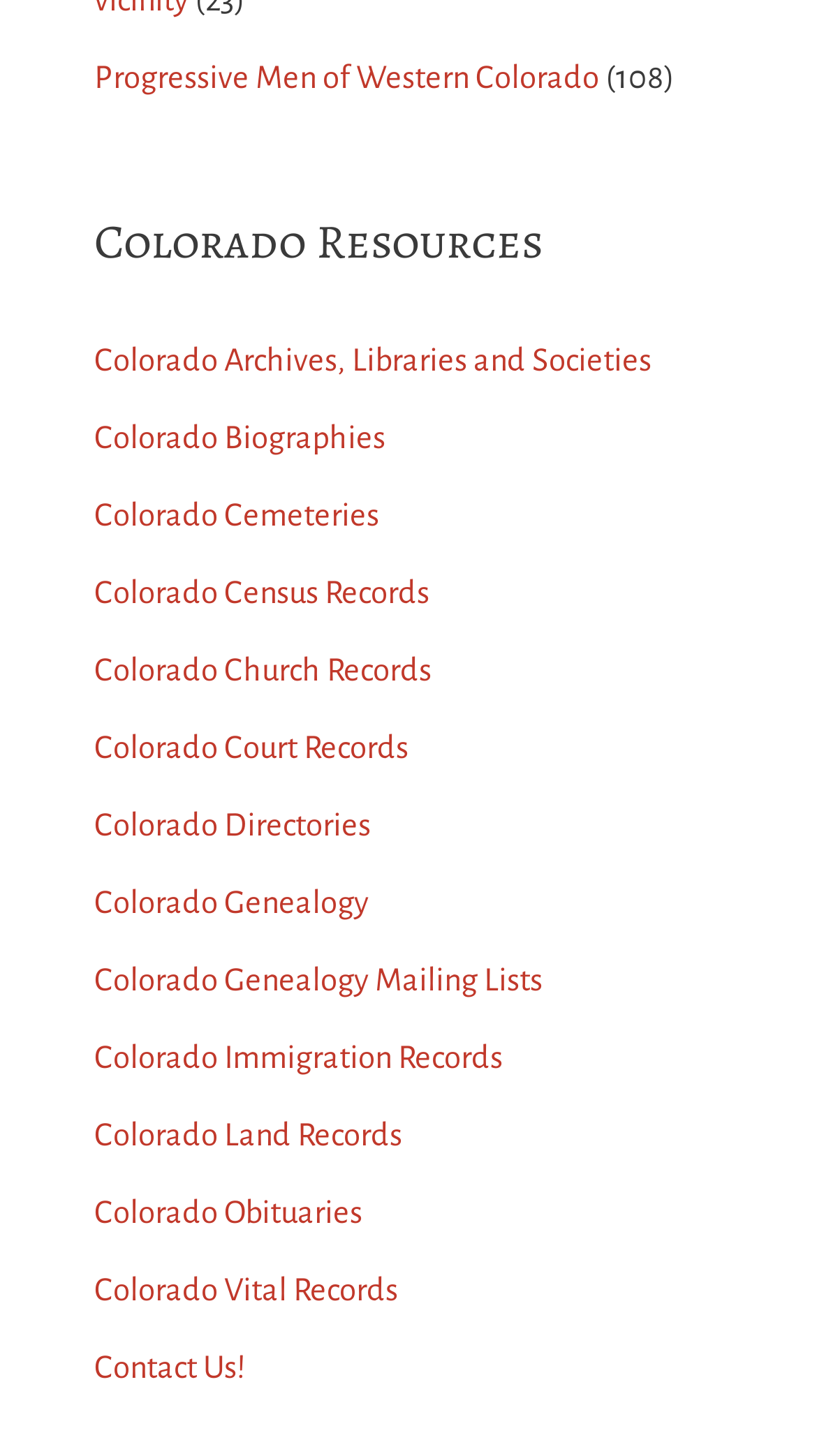Locate the bounding box coordinates of the element to click to perform the following action: 'Explore Colorado Biographies'. The coordinates should be given as four float values between 0 and 1, in the form of [left, top, right, bottom].

[0.115, 0.29, 0.472, 0.313]